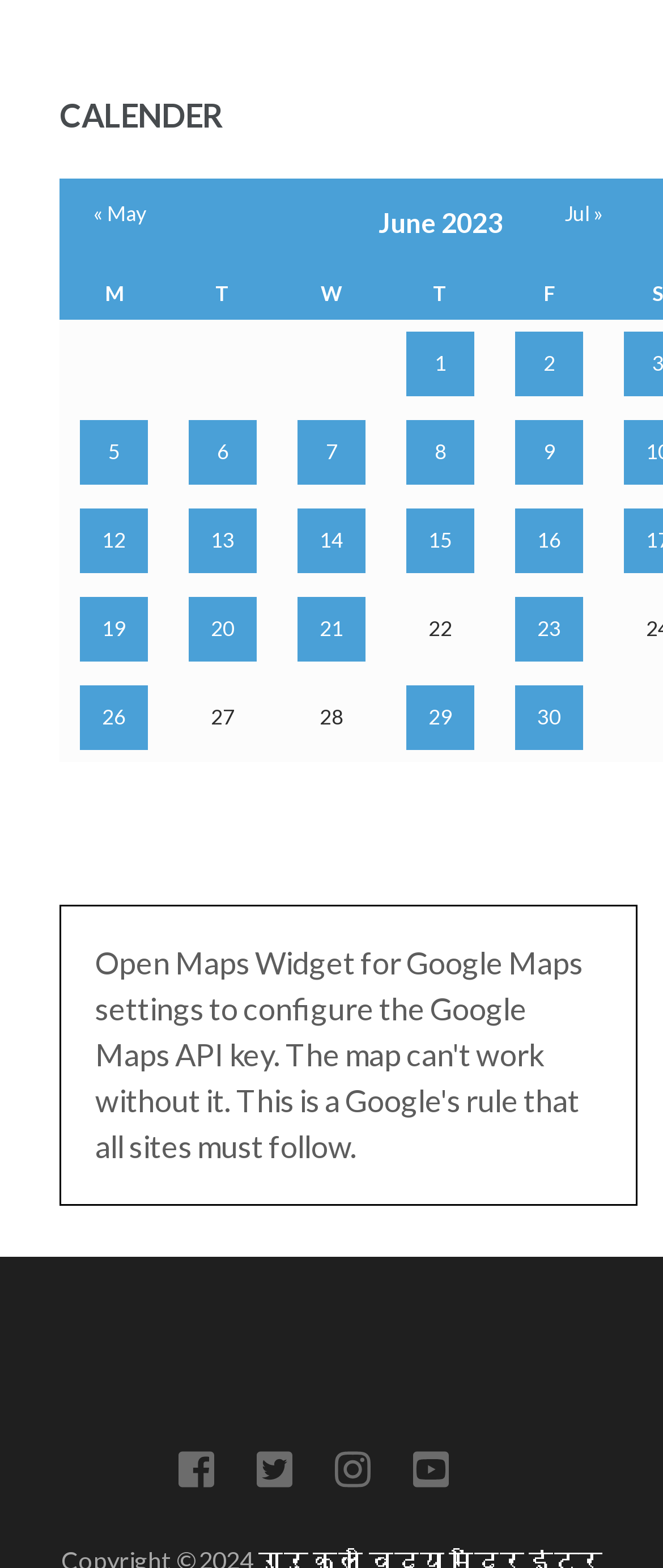Identify the bounding box coordinates of the area you need to click to perform the following instruction: "View posts published on June 1, 2023".

[0.613, 0.212, 0.715, 0.253]